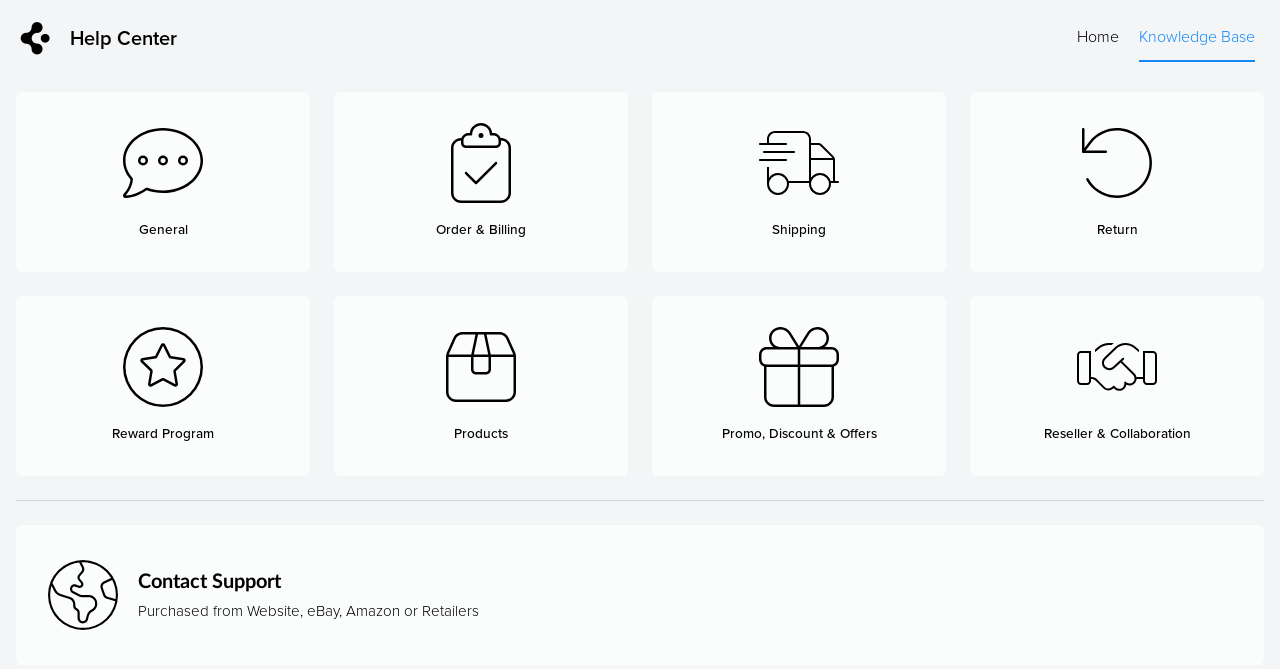What is the first link on the webpage?
Based on the image, respond with a single word or phrase.

Skip to Content